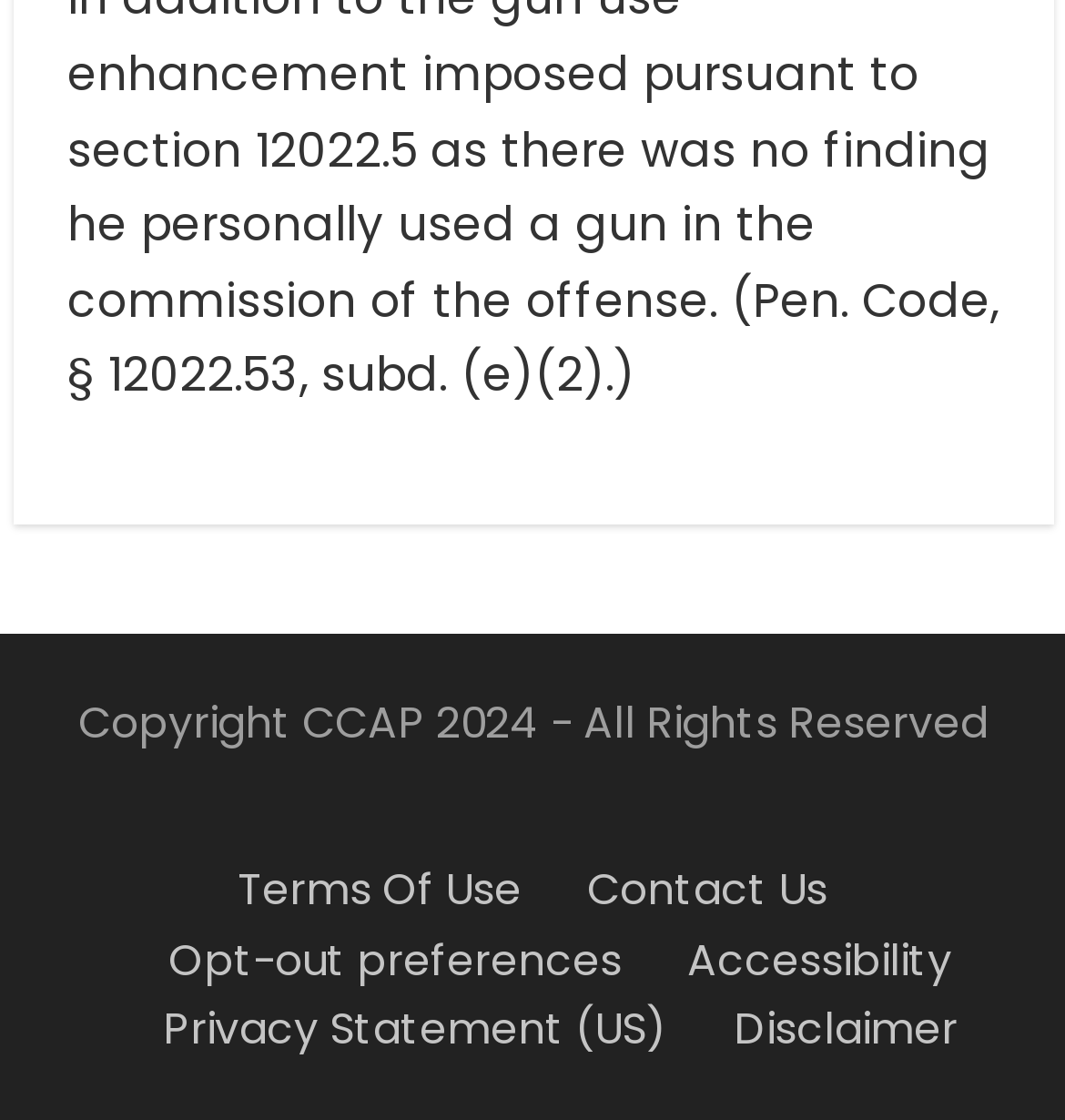What is the last link in the footer menu?
Use the information from the image to give a detailed answer to the question.

The last link in the footer menu is 'Disclaimer', which is located at the bottom right of the footer menu.